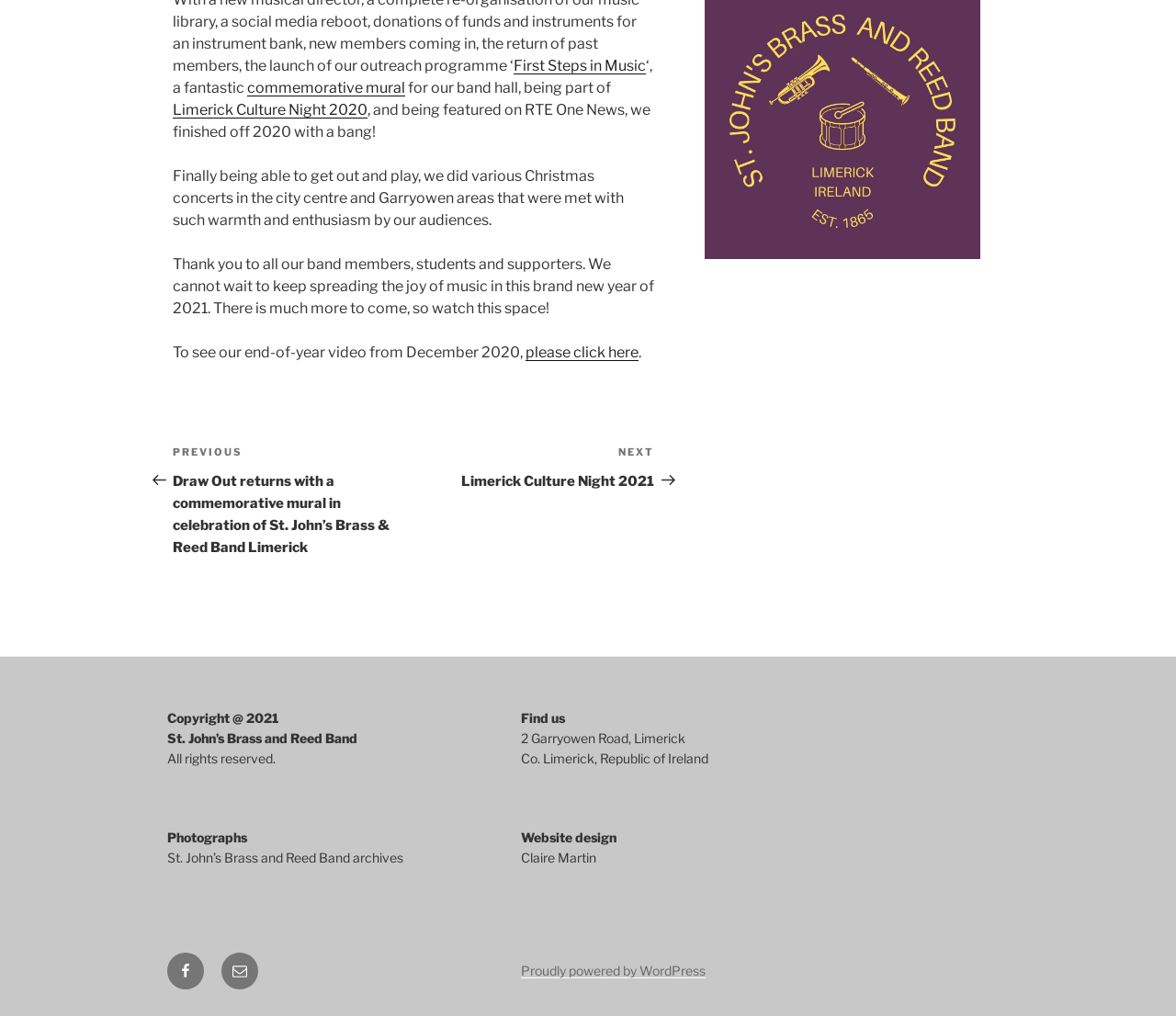Find the bounding box of the UI element described as follows: "Email".

[0.188, 0.937, 0.22, 0.973]